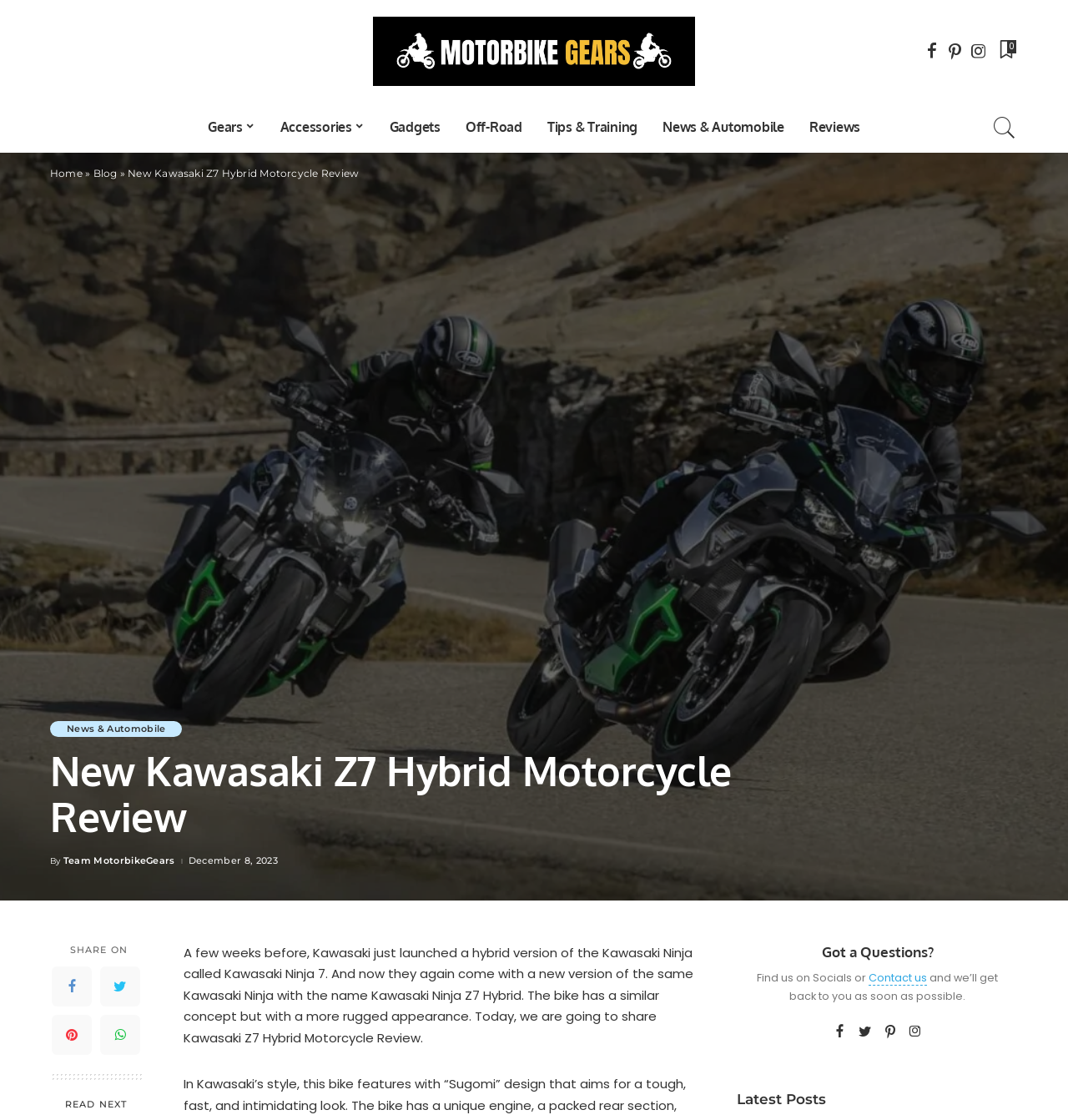Please determine the bounding box of the UI element that matches this description: Team MotorbikeGears. The coordinates should be given as (top-left x, top-left y, bottom-right x, bottom-right y), with all values between 0 and 1.

[0.059, 0.765, 0.164, 0.773]